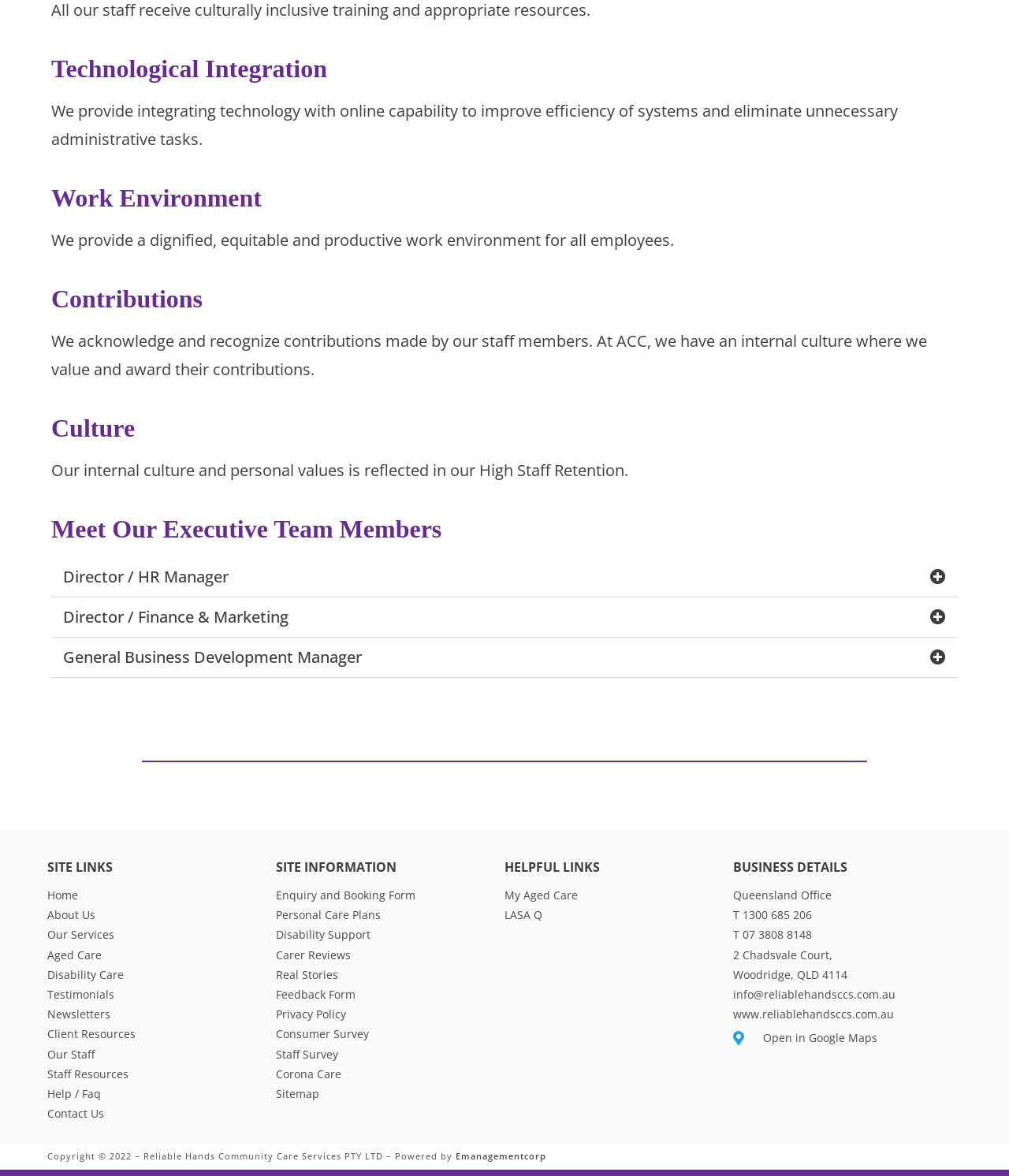Using the provided element description: "Disability Support", identify the bounding box coordinates. The coordinates should be four floats between 0 and 1 in the order [left, top, right, bottom].

[0.273, 0.788, 0.367, 0.801]